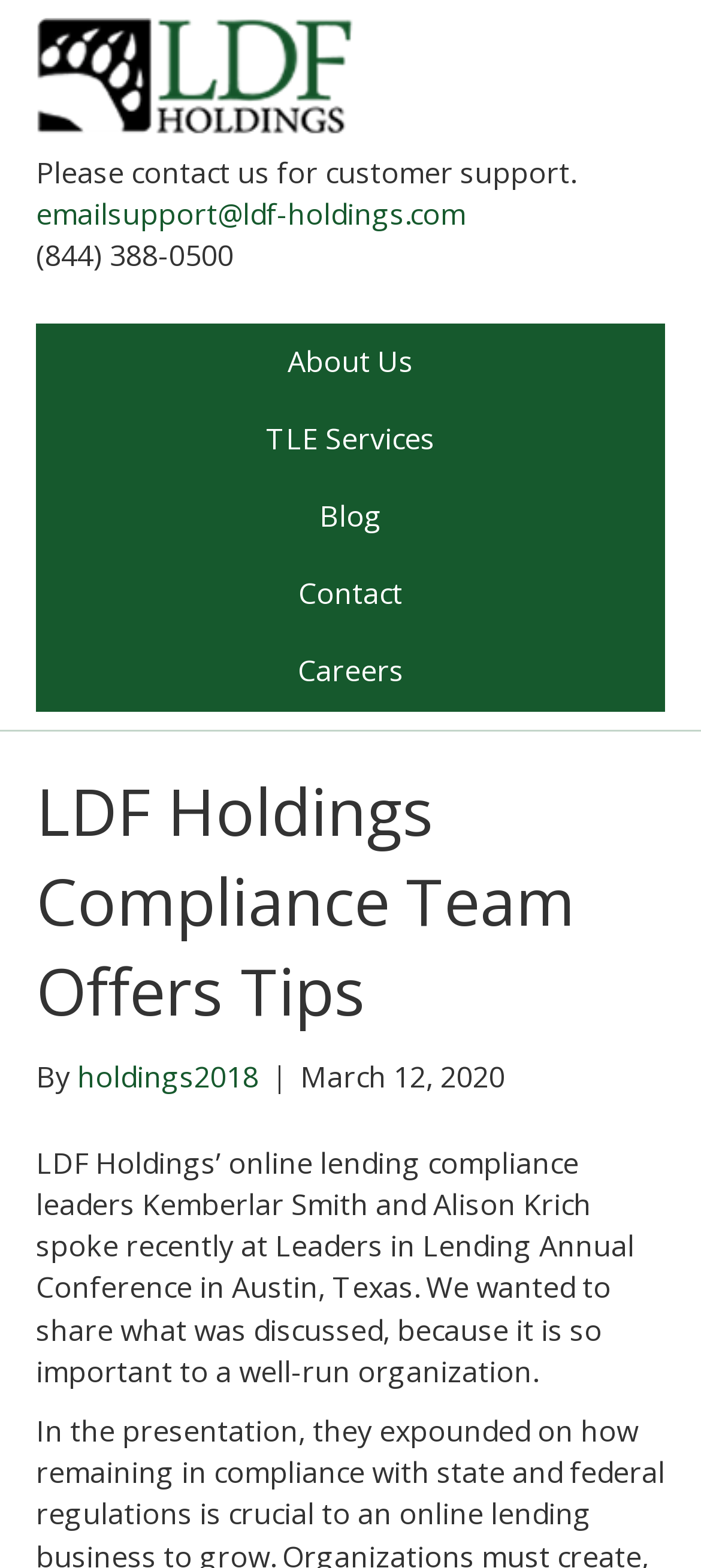Pinpoint the bounding box coordinates of the clickable area needed to execute the instruction: "Click the LDF Holdings logo". The coordinates should be specified as four float numbers between 0 and 1, i.e., [left, top, right, bottom].

[0.051, 0.034, 0.505, 0.059]